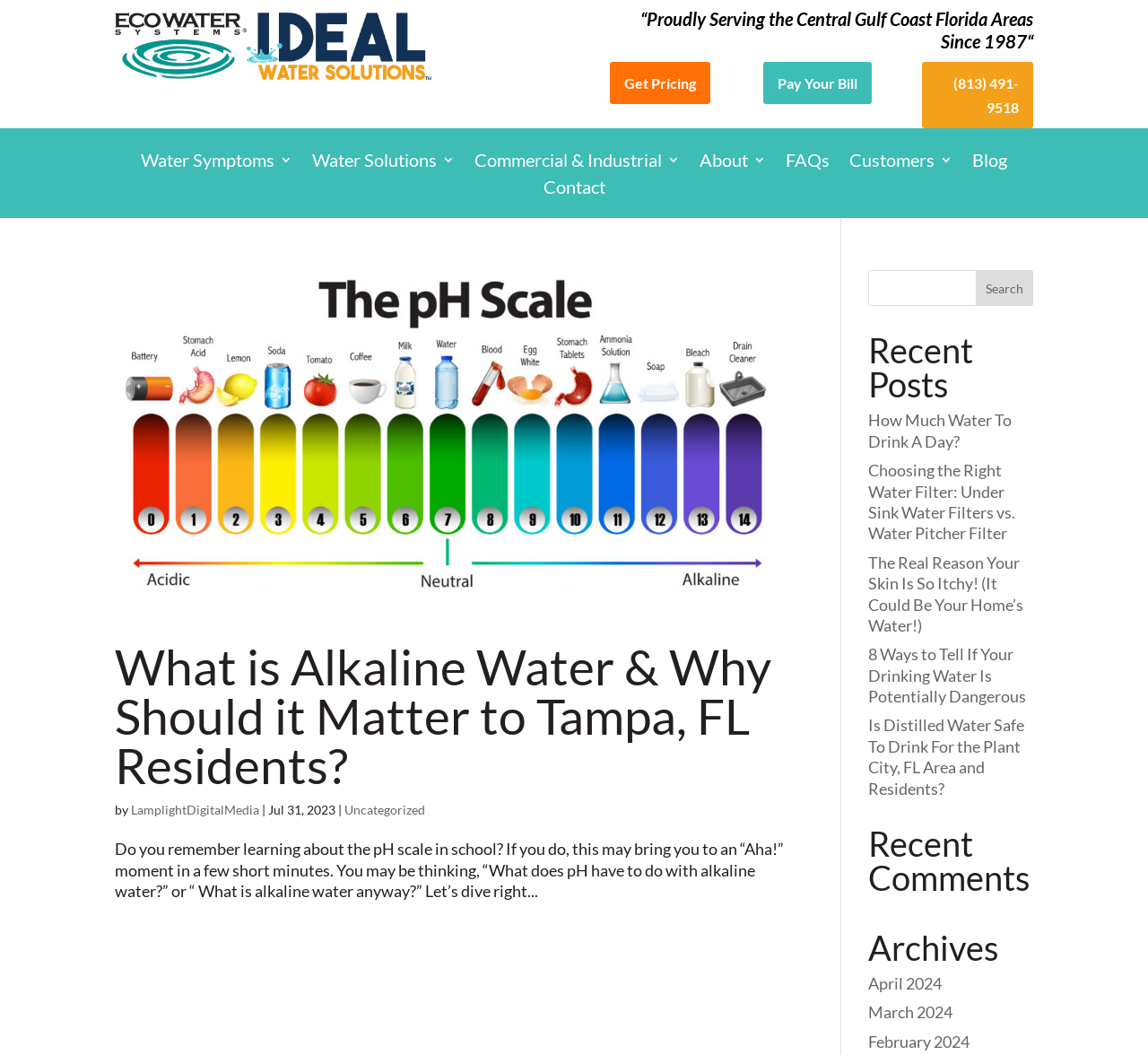Locate the bounding box coordinates of the element that needs to be clicked to carry out the instruction: "Contact the company". The coordinates should be given as four float numbers ranging from 0 to 1, i.e., [left, top, right, bottom].

[0.473, 0.171, 0.527, 0.19]